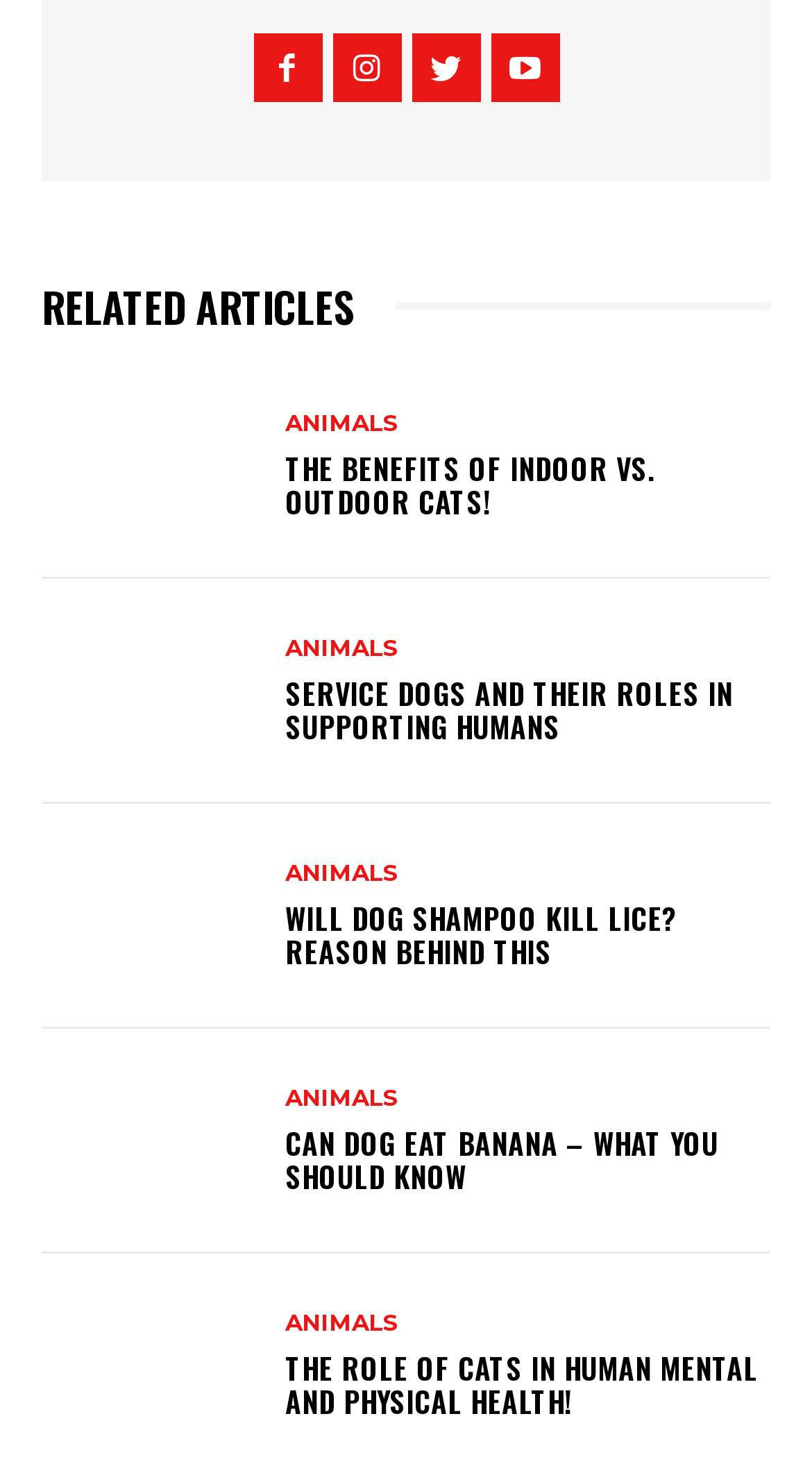Find the bounding box coordinates of the area that needs to be clicked in order to achieve the following instruction: "Browse related articles". The coordinates should be specified as four float numbers between 0 and 1, i.e., [left, top, right, bottom].

[0.051, 0.191, 0.949, 0.232]